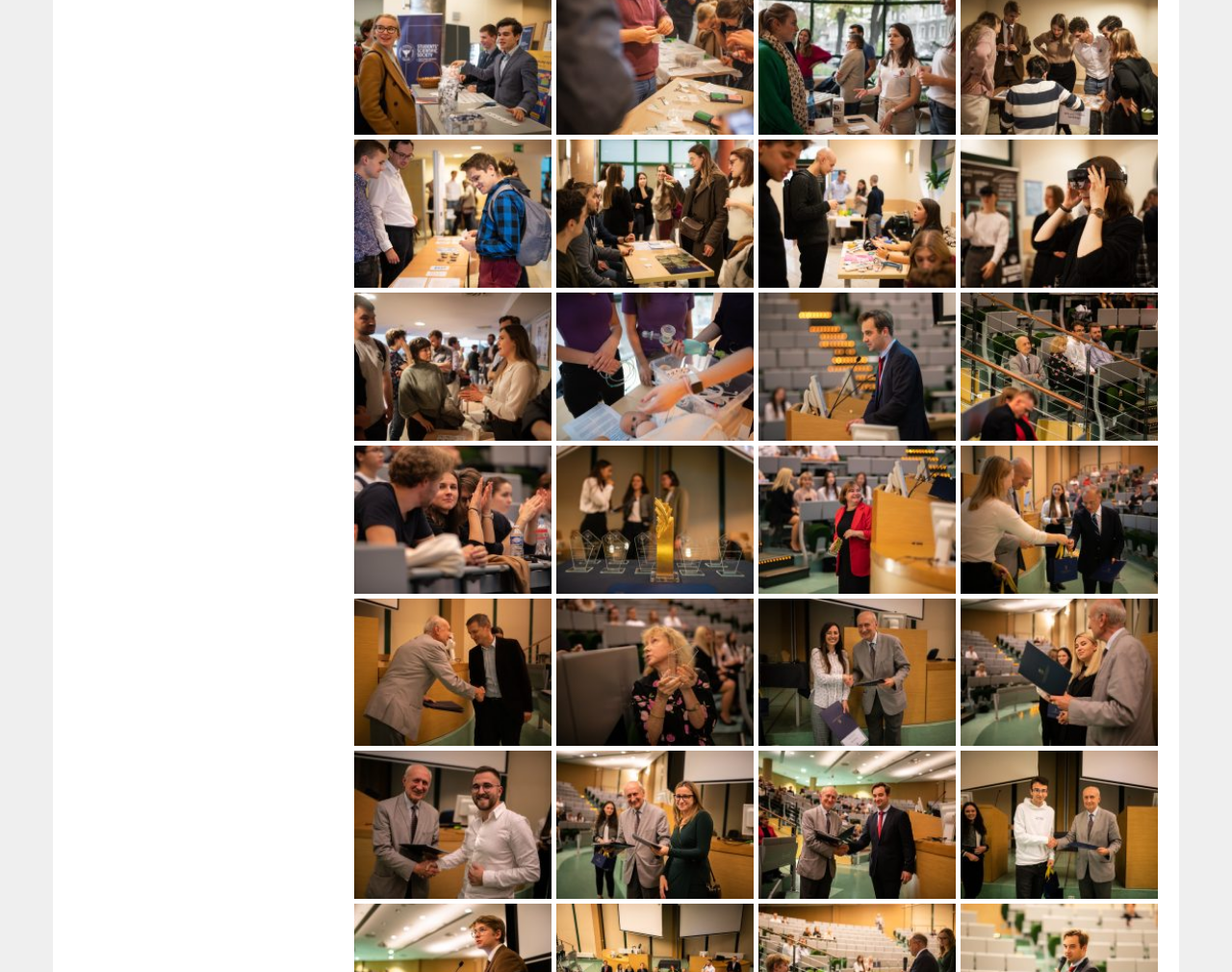Identify the bounding box coordinates for the element you need to click to achieve the following task: "Click the 'Subscribe' button". Provide the bounding box coordinates as four float numbers between 0 and 1, in the form [left, top, right, bottom].

None